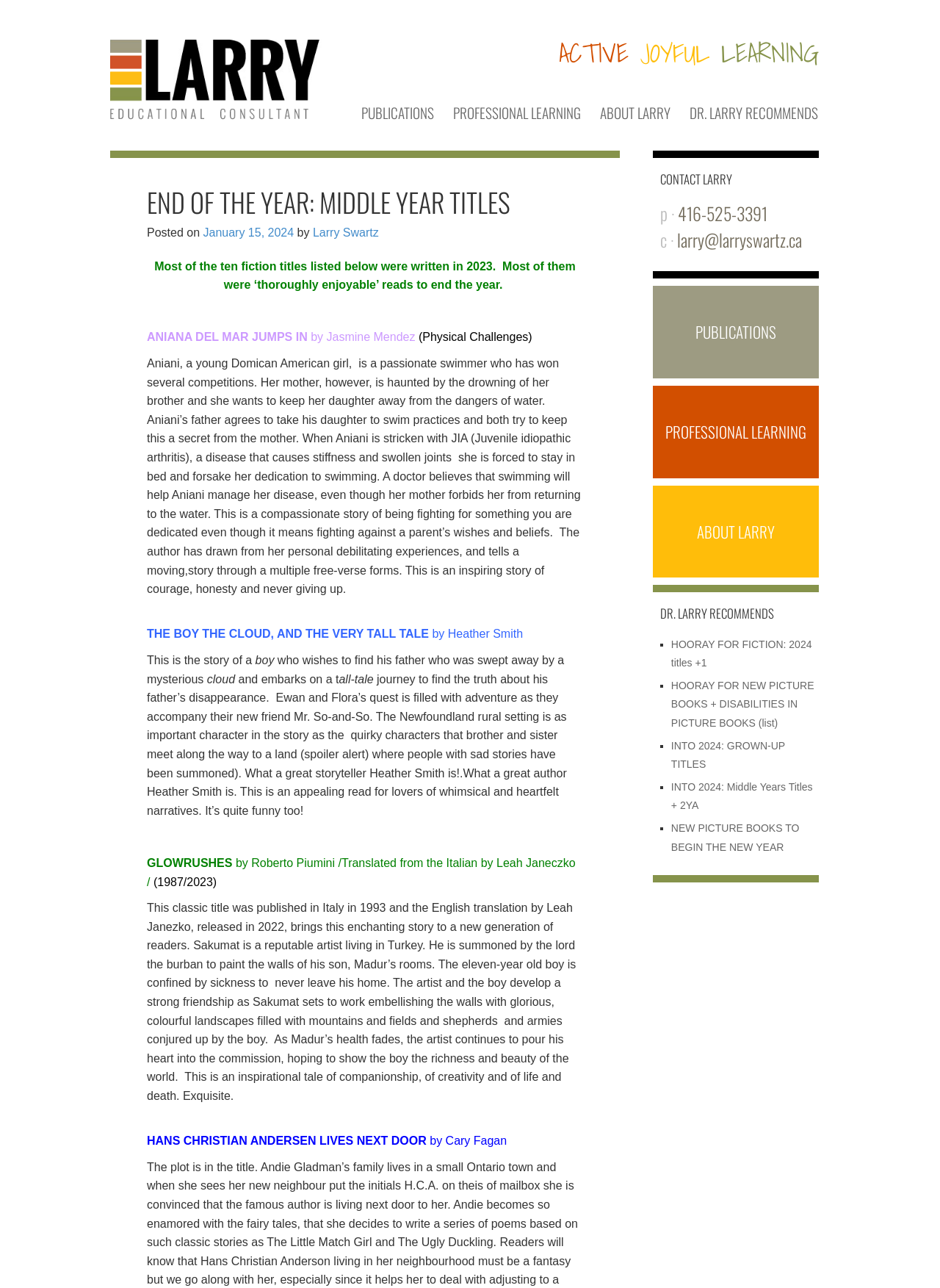Give a complete and precise description of the webpage's appearance.

This webpage is about Dr. Larry Swartz's blog, where he shares his book recommendations and reviews. At the top of the page, there is a header with the title "END OF THE YEAR: MIDDLE YEAR TITLES" and a link to the author's name, Larry Swartz. Below the header, there is a brief introduction to the page, stating that most of the ten fiction titles listed were written in 2023 and were thoroughly enjoyable reads to end the year.

The main content of the page is a list of book reviews, each with a title, author, and a brief summary. The first book reviewed is "ANIANA DEL MAR JUMPS IN" by Jasmine Mendez, which is about a young Dominican American girl who is a passionate swimmer and her struggles with Juvenile idiopathic arthritis. The review is followed by several other book reviews, including "THE BOY THE CLOUD, AND THE VERY TALL TALE" by Heather Smith, "GLOWRUSHES" by Roberto Piumini, and "HANS CHRISTIAN ANDERSEN LIVES NEXT DOOR" by Cary Fagan.

On the right side of the page, there are several links to other sections of the website, including "PUBLICATIONS", "PROFESSIONAL LEARNING", "ABOUT LARRY", and "DR. LARRY RECOMMENDS". There is also a contact section with the author's phone number and email address.

At the bottom of the page, there is a list of links to other book recommendation lists, including "HOORAY FOR FICTION: 2024 titles +1", "HOORAY FOR NEW PICTURE BOOKS + DISABILITIES IN PICTURE BOOKS (list)", "INTO 2024: GROWN-UP TITLES", "INTO 2024: Middle Years Titles + 2YA", and "NEW PICTURE BOOKS TO BEGIN THE NEW YEAR".